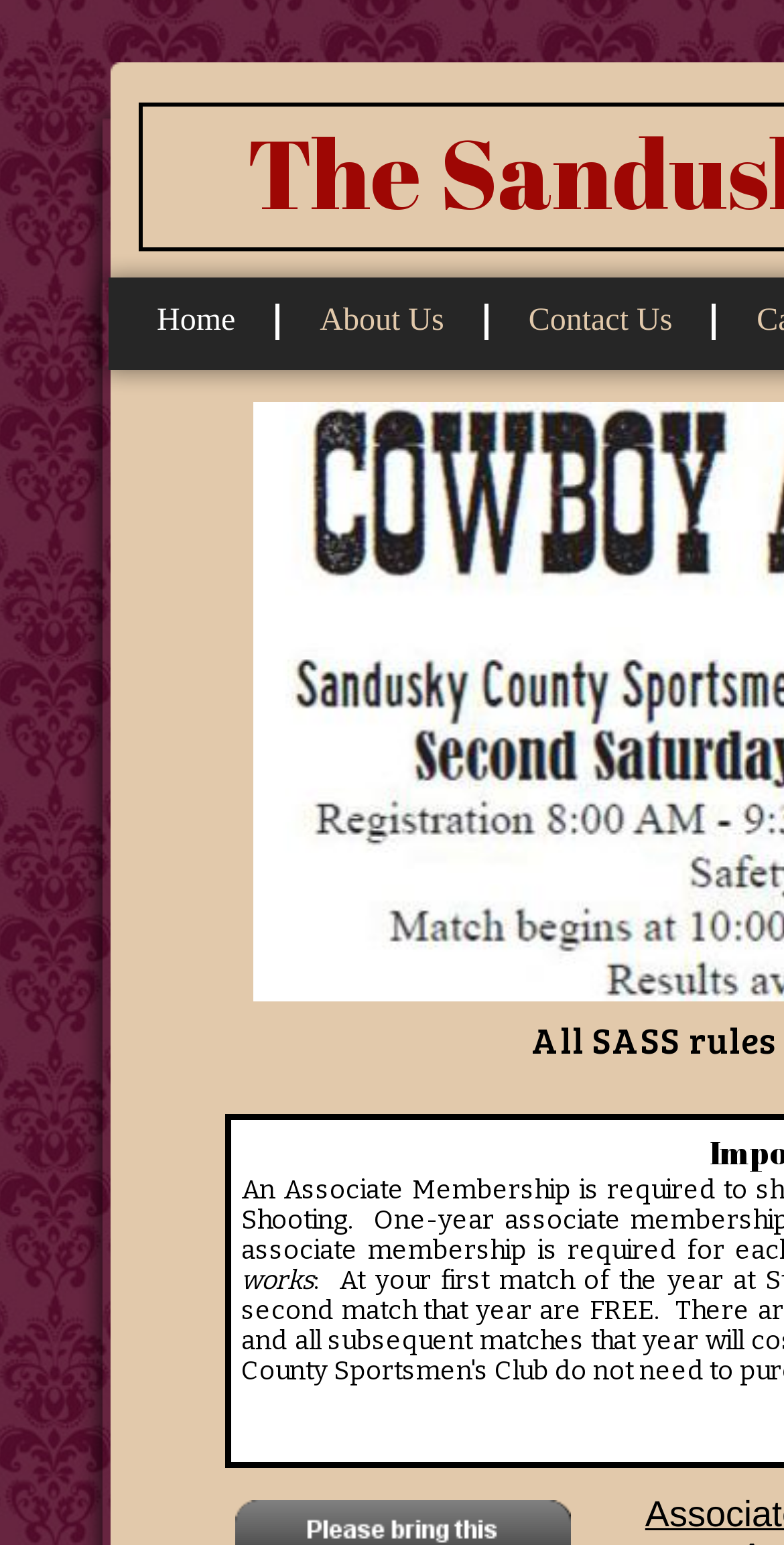Determine the bounding box coordinates for the UI element with the following description: "Home". The coordinates should be four float numbers between 0 and 1, represented as [left, top, right, bottom].

[0.2, 0.213, 0.352, 0.215]